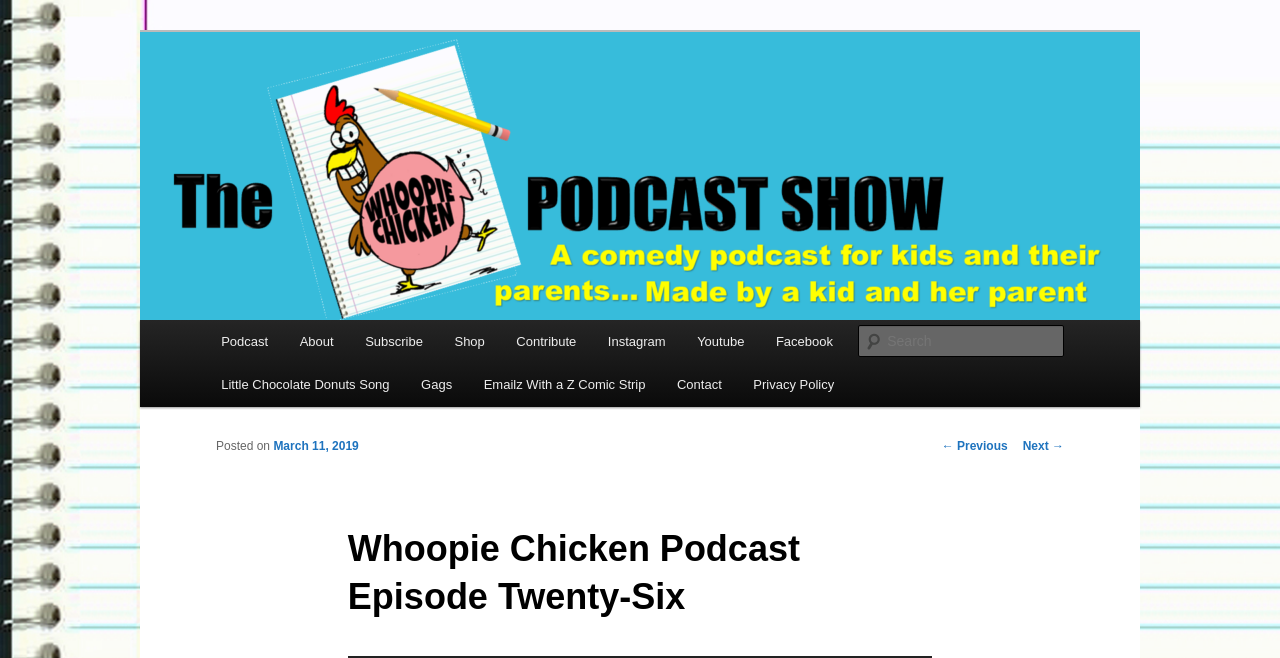With reference to the screenshot, provide a detailed response to the question below:
What is the name of the podcast show?

The name of the podcast show can be found in the heading element with the text 'The Whoopie Chicken Podcast Show' which is located at the top of the webpage.